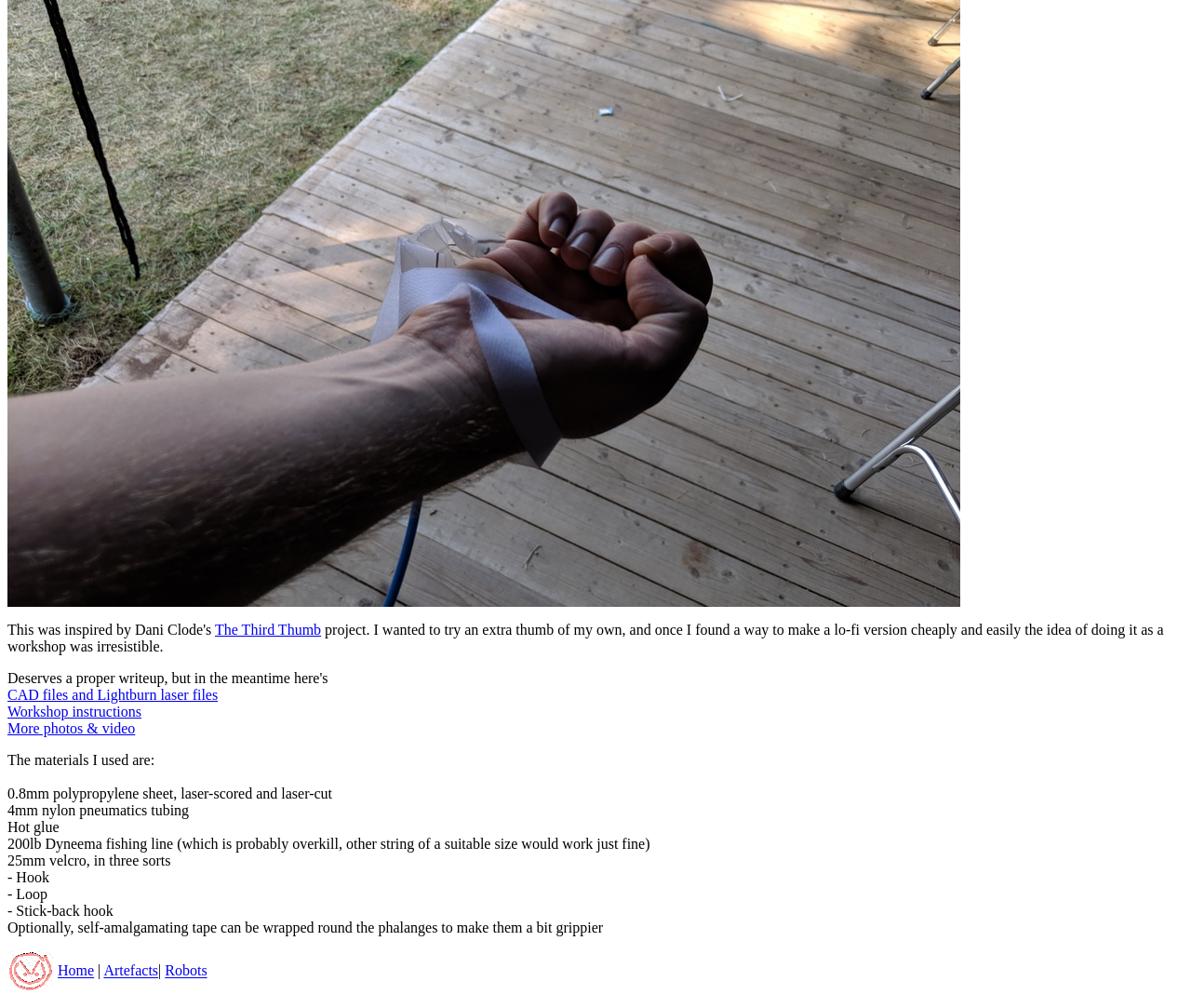Please give the bounding box coordinates of the area that should be clicked to fulfill the following instruction: "Explore 'Artefacts' section". The coordinates should be in the format of four float numbers from 0 to 1, i.e., [left, top, right, bottom].

[0.087, 0.955, 0.133, 0.971]